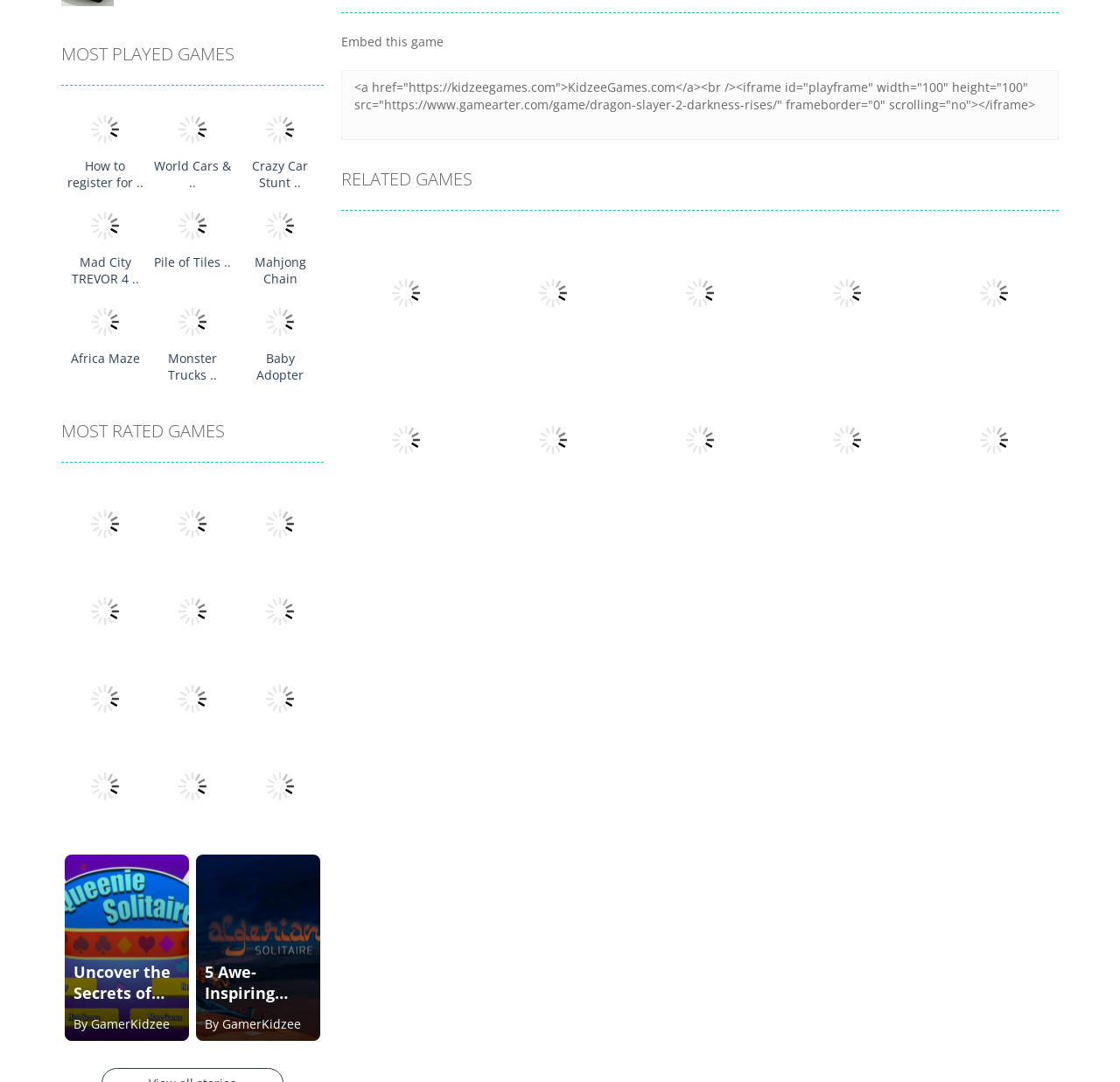Please find the bounding box for the UI element described by: "FlapyMoji".

[0.575, 0.544, 0.627, 0.56]